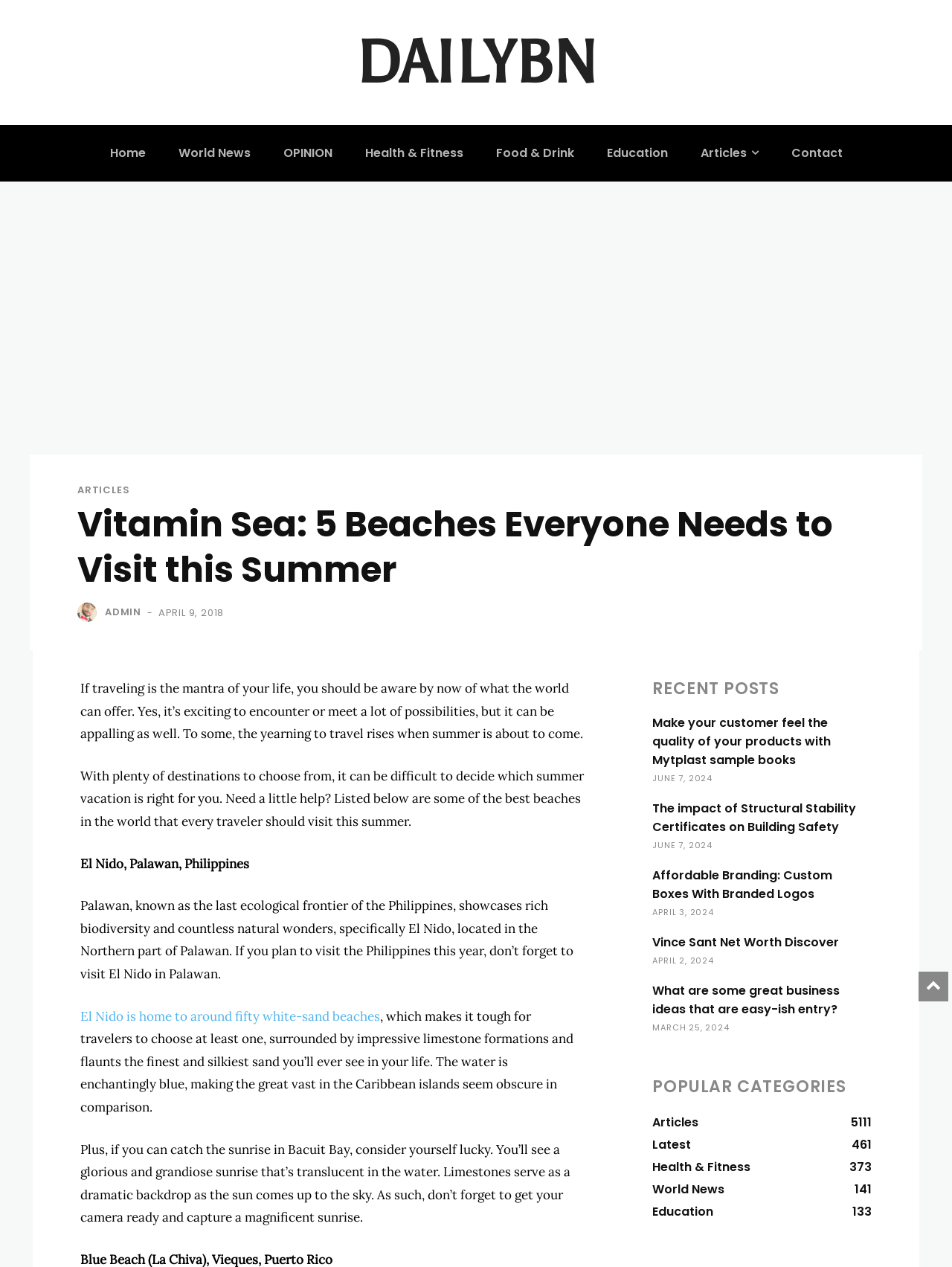What is the category of the article 'Make your customer feel the quality of your products with Mytplast sample books'?
Please provide a comprehensive answer based on the information in the image.

The article 'Make your customer feel the quality of your products with Mytplast sample books' is listed under the 'RECENT POSTS' section, and it is categorized as an 'Article'.